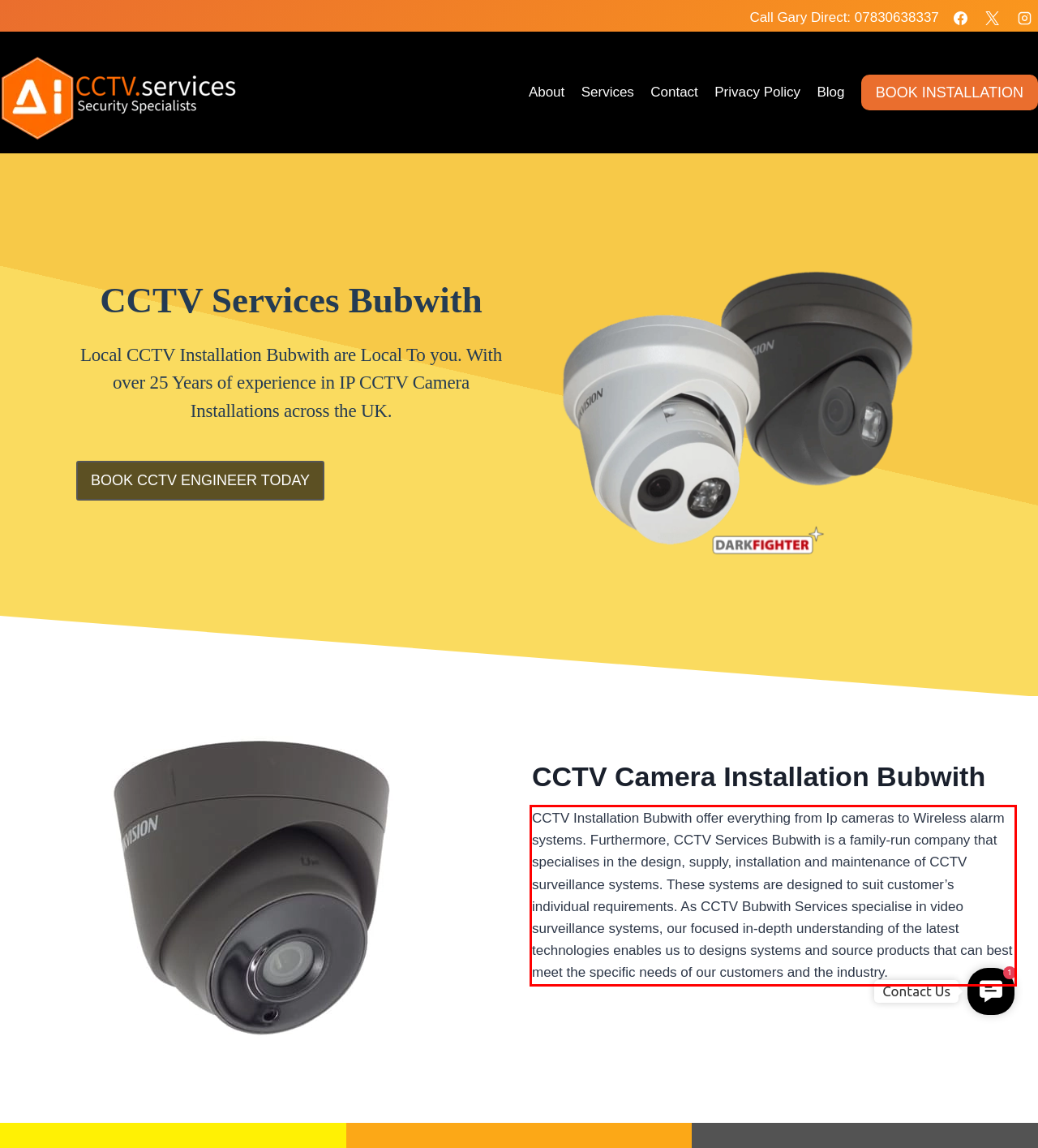From the provided screenshot, extract the text content that is enclosed within the red bounding box.

CCTV Installation Bubwith offer everything from Ip cameras to Wireless alarm systems. Furthermore, CCTV Services Bubwith is a family-run company that specialises in the design, supply, installation and maintenance of CCTV surveillance systems. These systems are designed to suit customer’s individual requirements. As CCTV Bubwith Services specialise in video surveillance systems, our focused in-depth understanding of the latest technologies enables us to designs systems and source products that can best meet the specific needs of our customers and the industry.